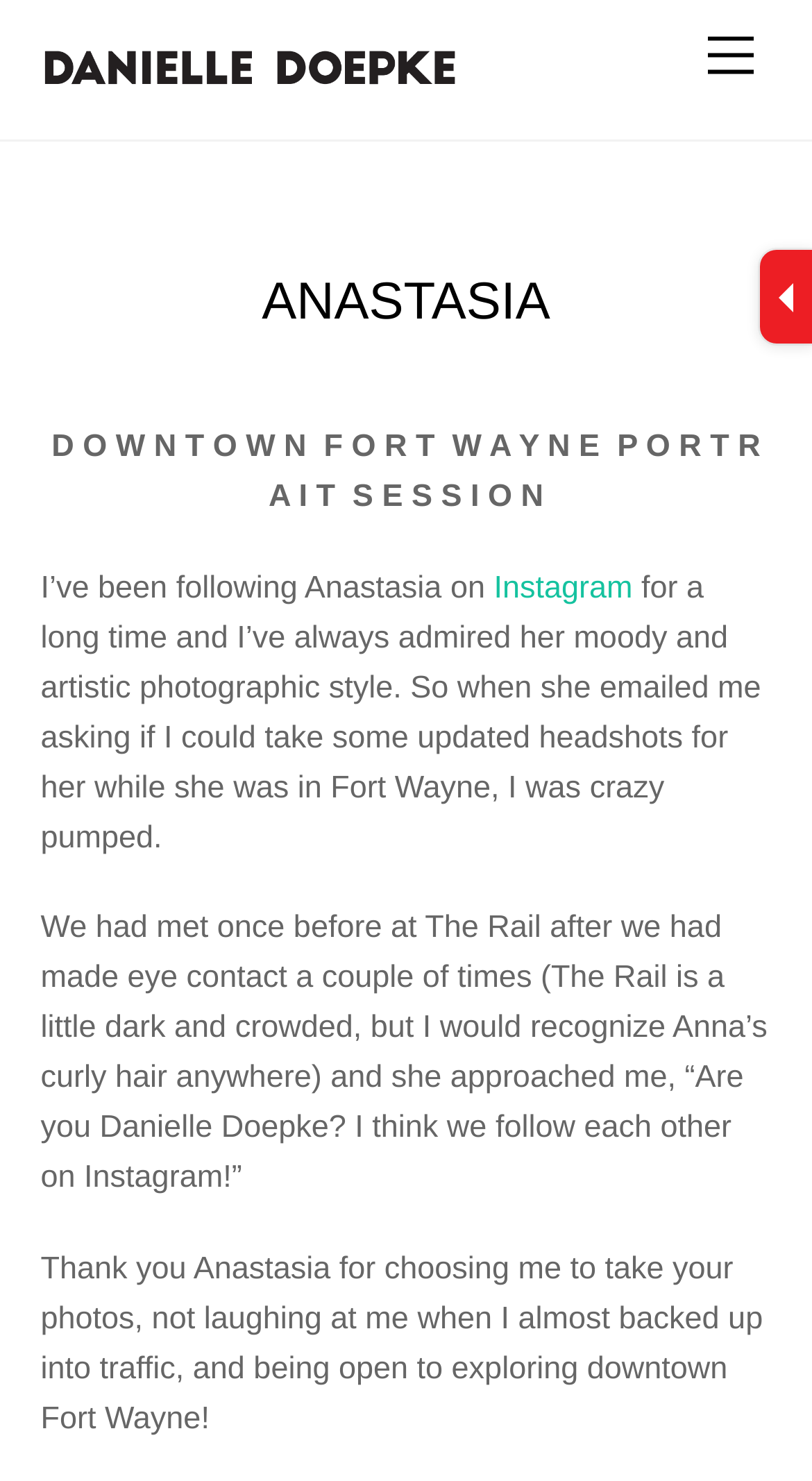Utilize the details in the image to give a detailed response to the question: What social media platform do the photographer and Anastasia follow each other on?

The social media platform is mentioned in the text as 'I’ve been following Anastasia on Instagram for a long time' and also as 'I think we follow each other on Instagram!'.